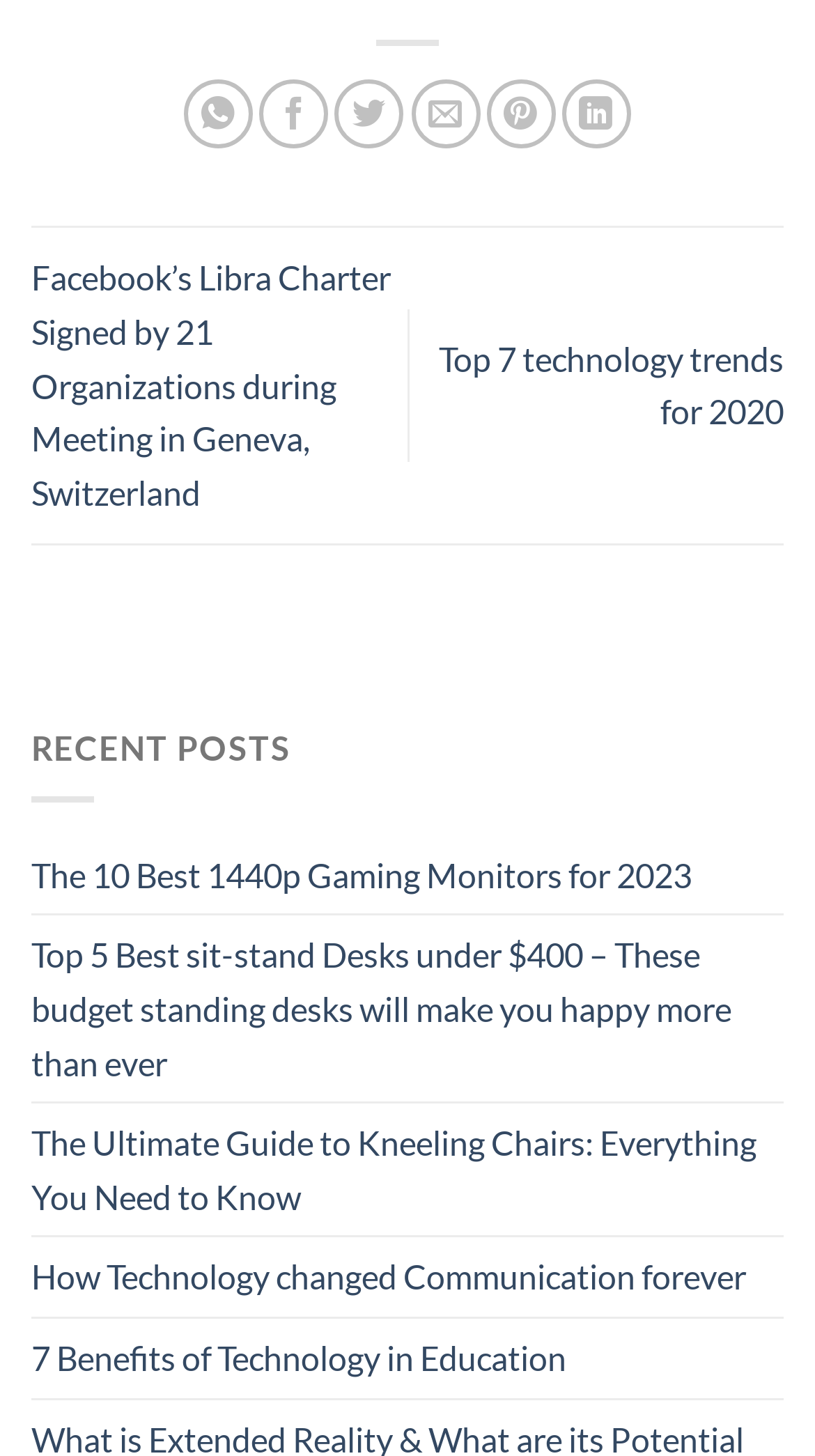Is there a post about kneeling chairs?
Based on the screenshot, answer the question with a single word or phrase.

Yes